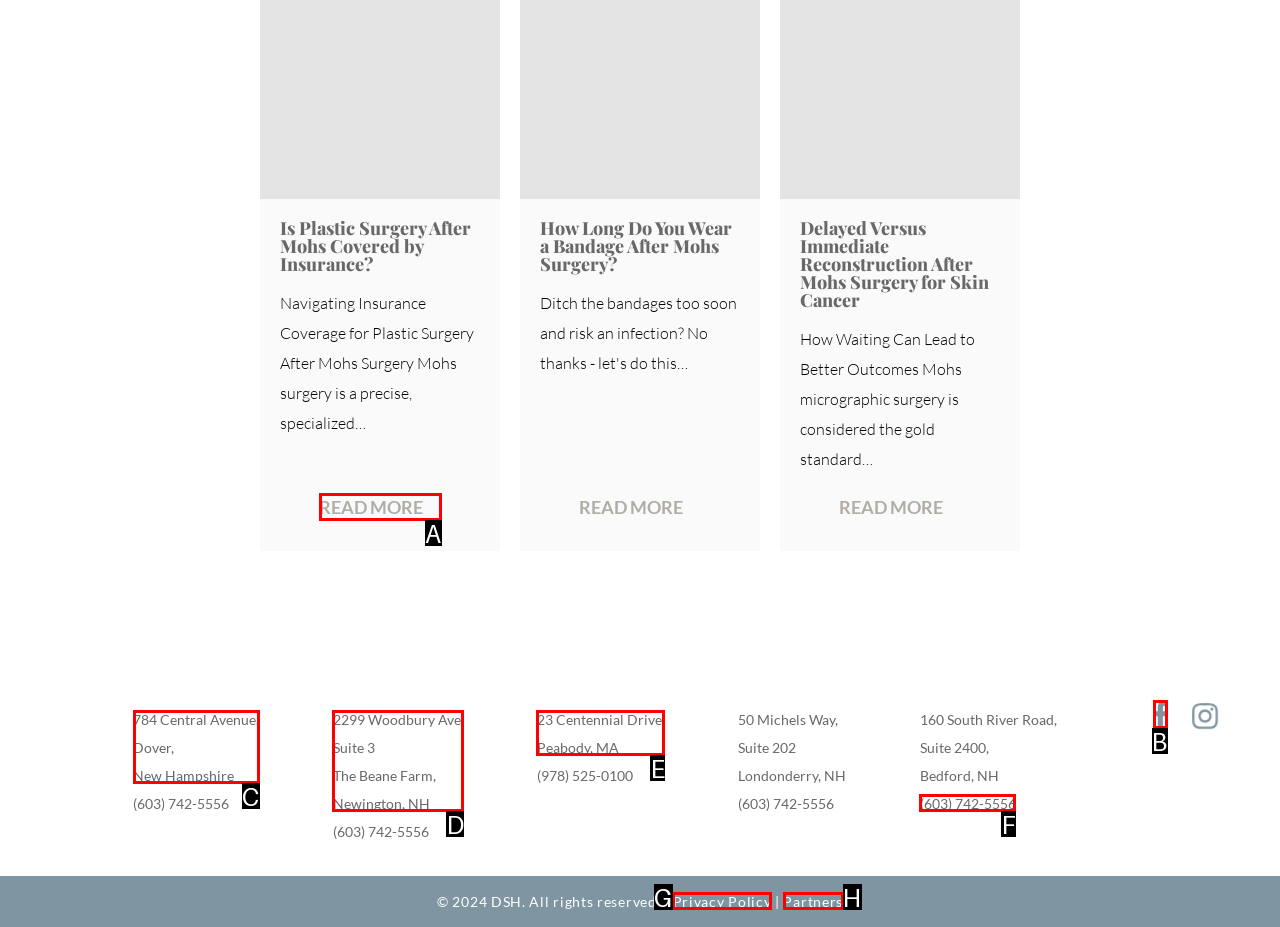Given the task: Follow on Facebook, point out the letter of the appropriate UI element from the marked options in the screenshot.

B